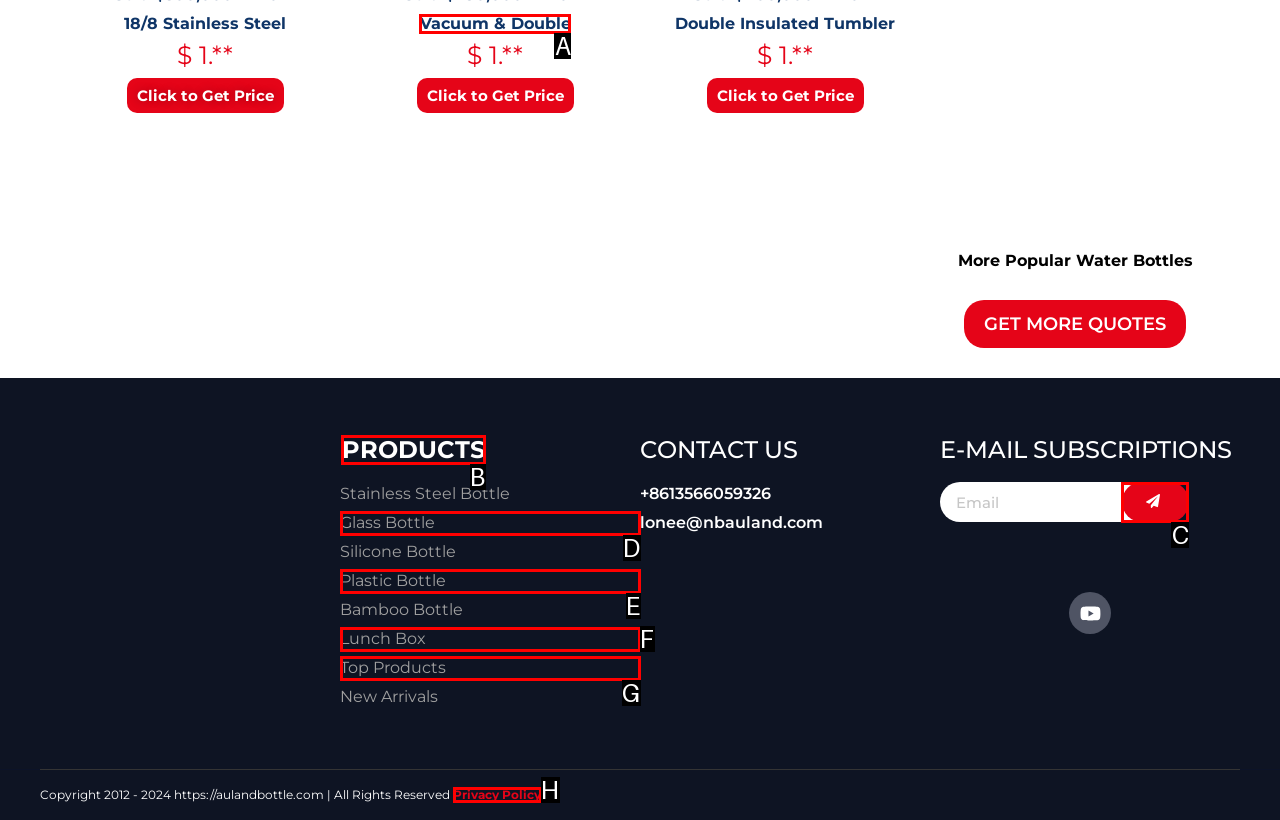Select the letter of the UI element you need to click on to fulfill this task: Click on PRODUCTS. Write down the letter only.

B